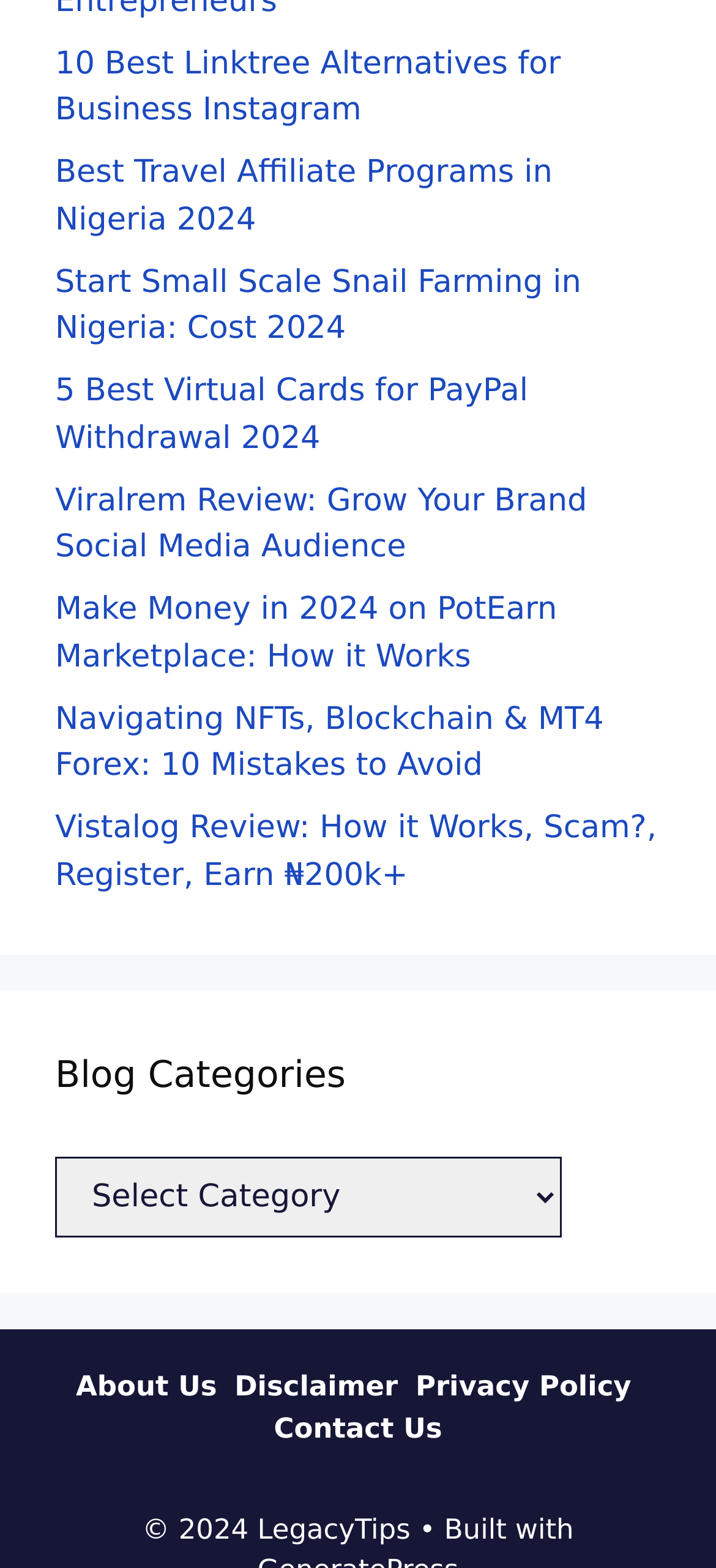Kindly determine the bounding box coordinates of the area that needs to be clicked to fulfill this instruction: "Visit the 'Make Money in 2024 on PotEarn Marketplace' article".

[0.077, 0.377, 0.778, 0.431]